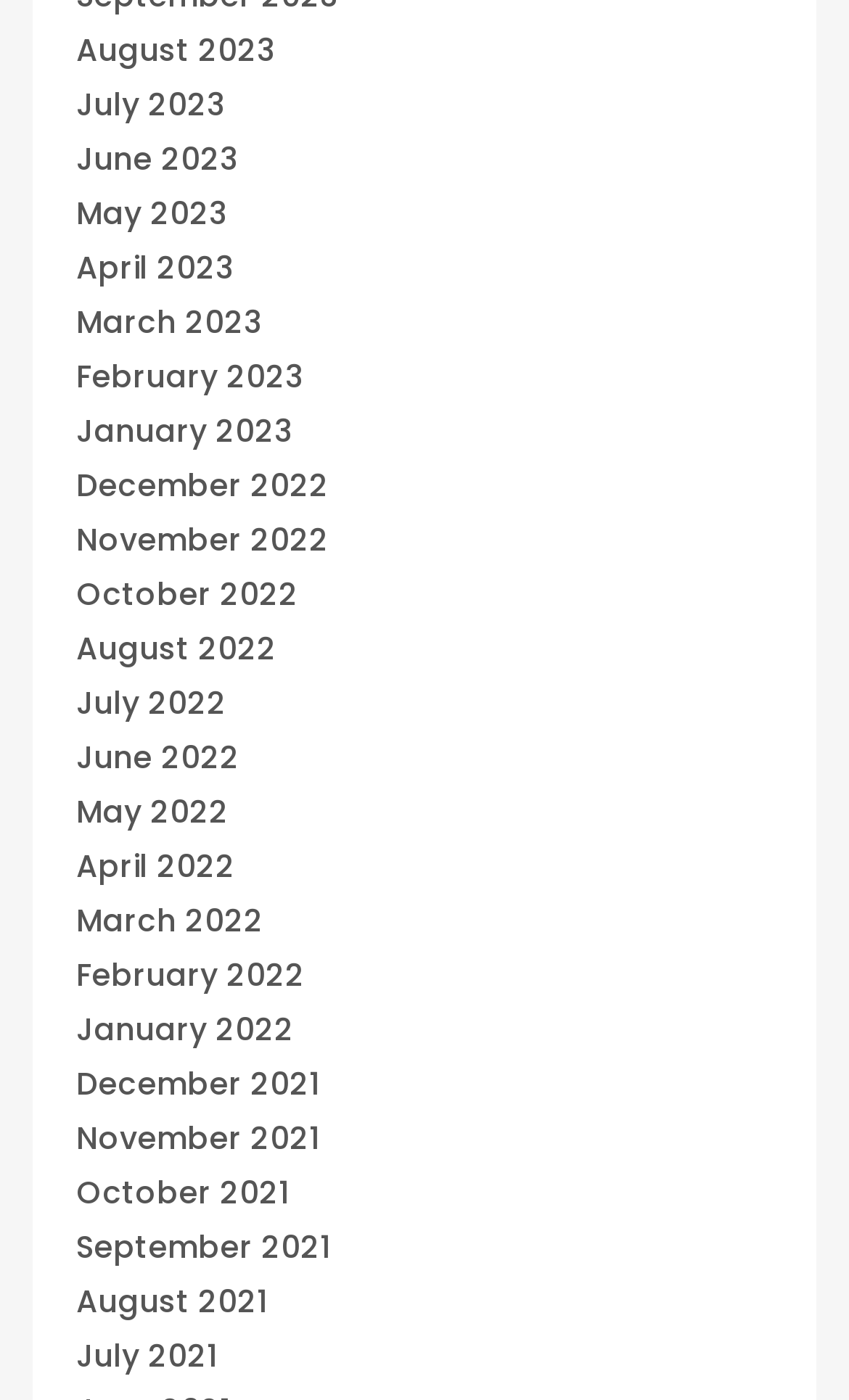Highlight the bounding box coordinates of the element you need to click to perform the following instruction: "view June 2021."

None